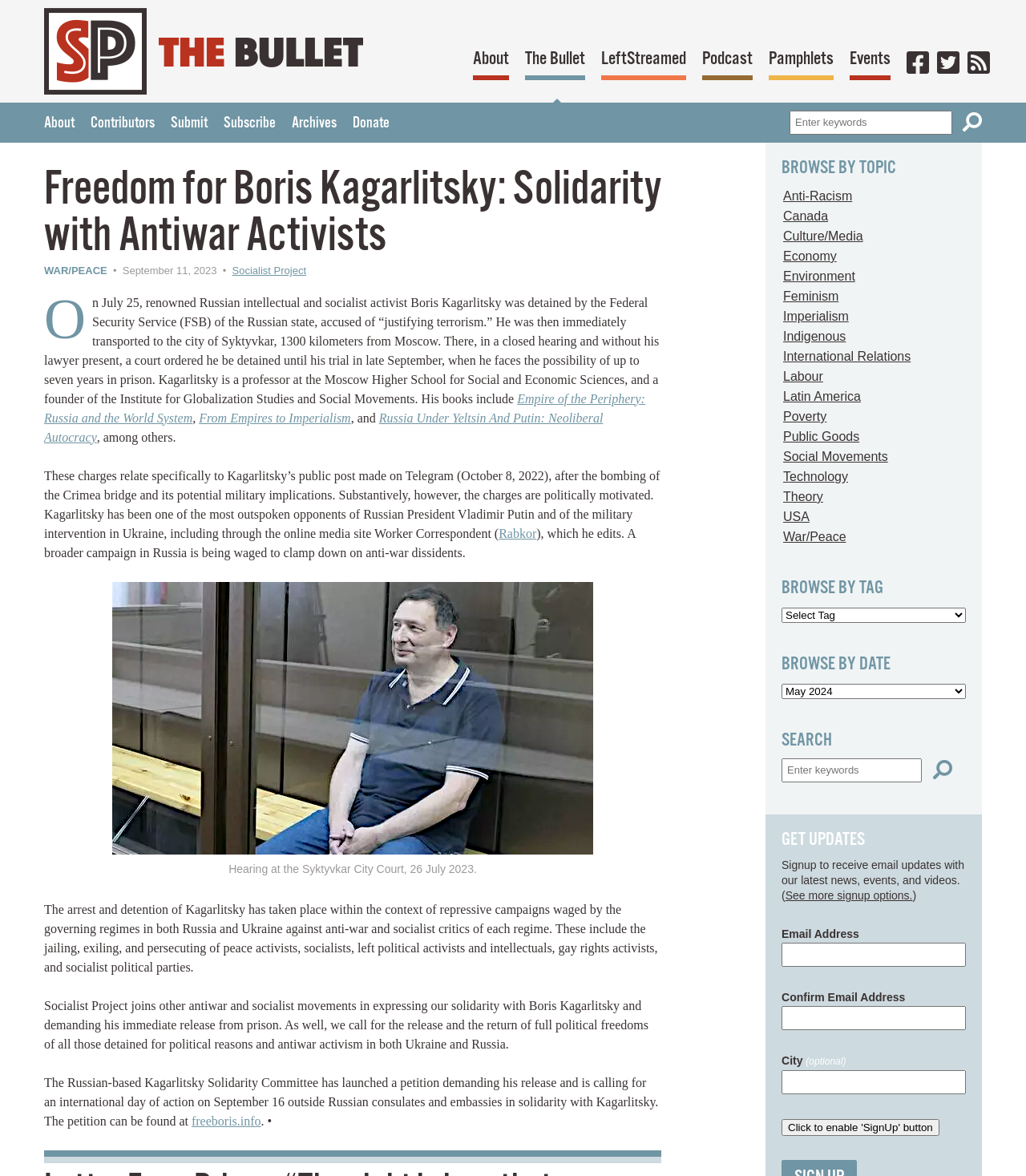What is the name of the detained Russian intellectual?
Please ensure your answer to the question is detailed and covers all necessary aspects.

The answer can be found in the main article section, where it is stated that 'On July 25, renowned Russian intellectual and socialist activist Boris Kagarlitsky was detained by the Federal Security Service (FSB) of the Russian state...'.